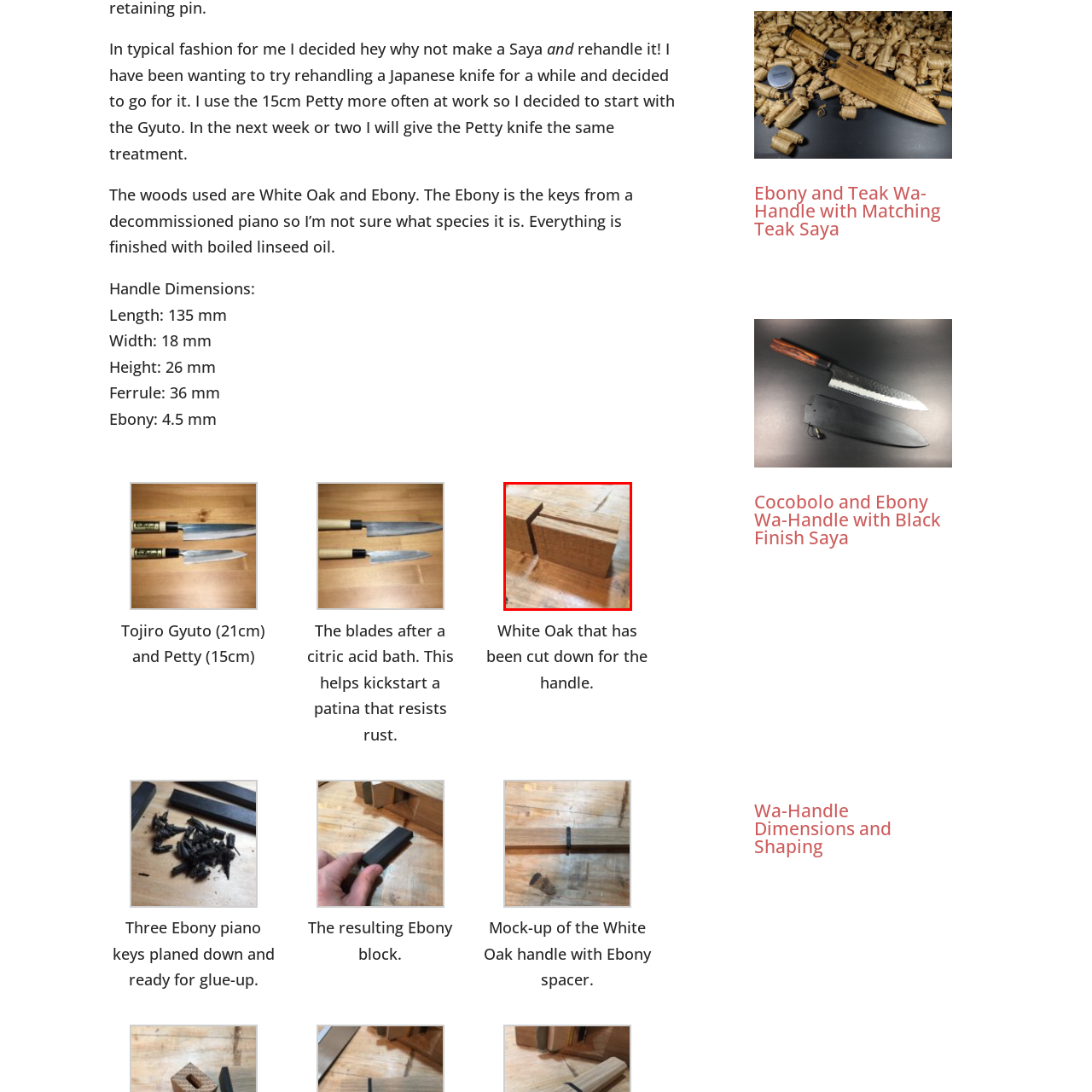Please scrutinize the image encapsulated by the red bounding box and provide an elaborate answer to the next question based on the details in the image: What is the wood prepared for?

According to the caption, the wood is meticulously cut and prepared for use as knife handles, indicating that it will be shaped and crafted into a handle for a knife.